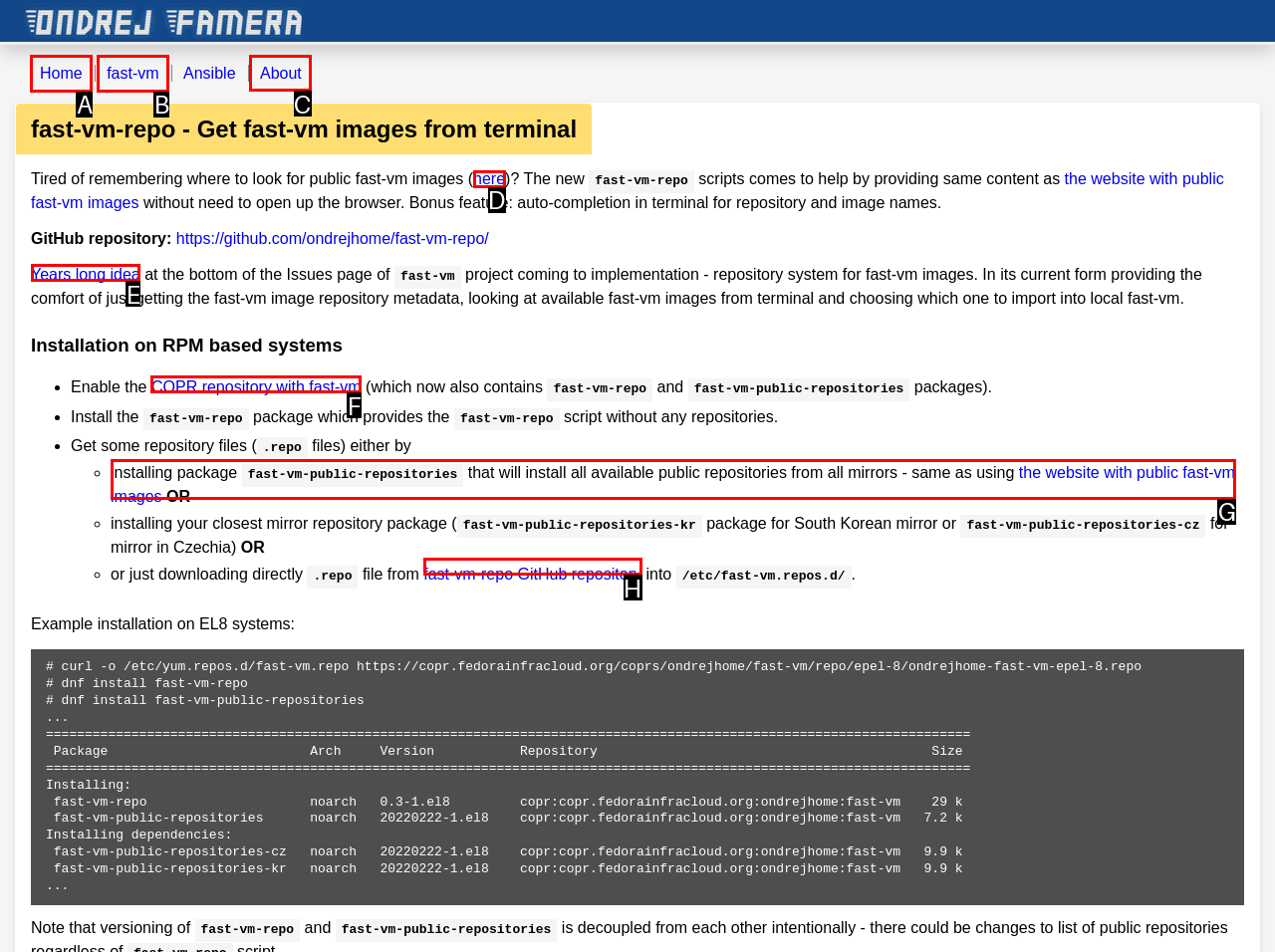Identify the correct option to click in order to accomplish the task: Click the 'About' link Provide your answer with the letter of the selected choice.

C